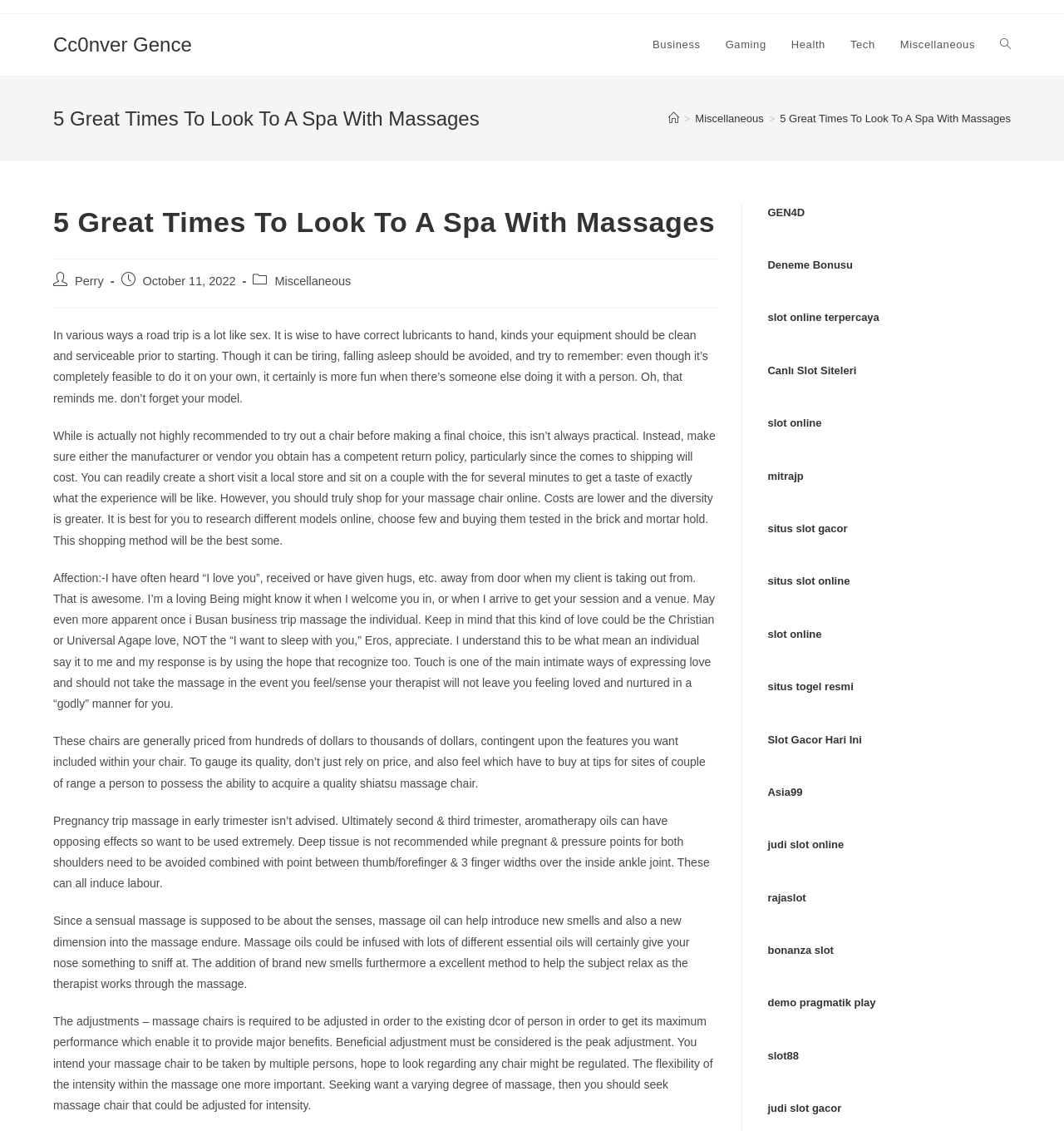Please locate the bounding box coordinates for the element that should be clicked to achieve the following instruction: "Click on the 'Miscellaneous' link". Ensure the coordinates are given as four float numbers between 0 and 1, i.e., [left, top, right, bottom].

[0.258, 0.243, 0.33, 0.255]